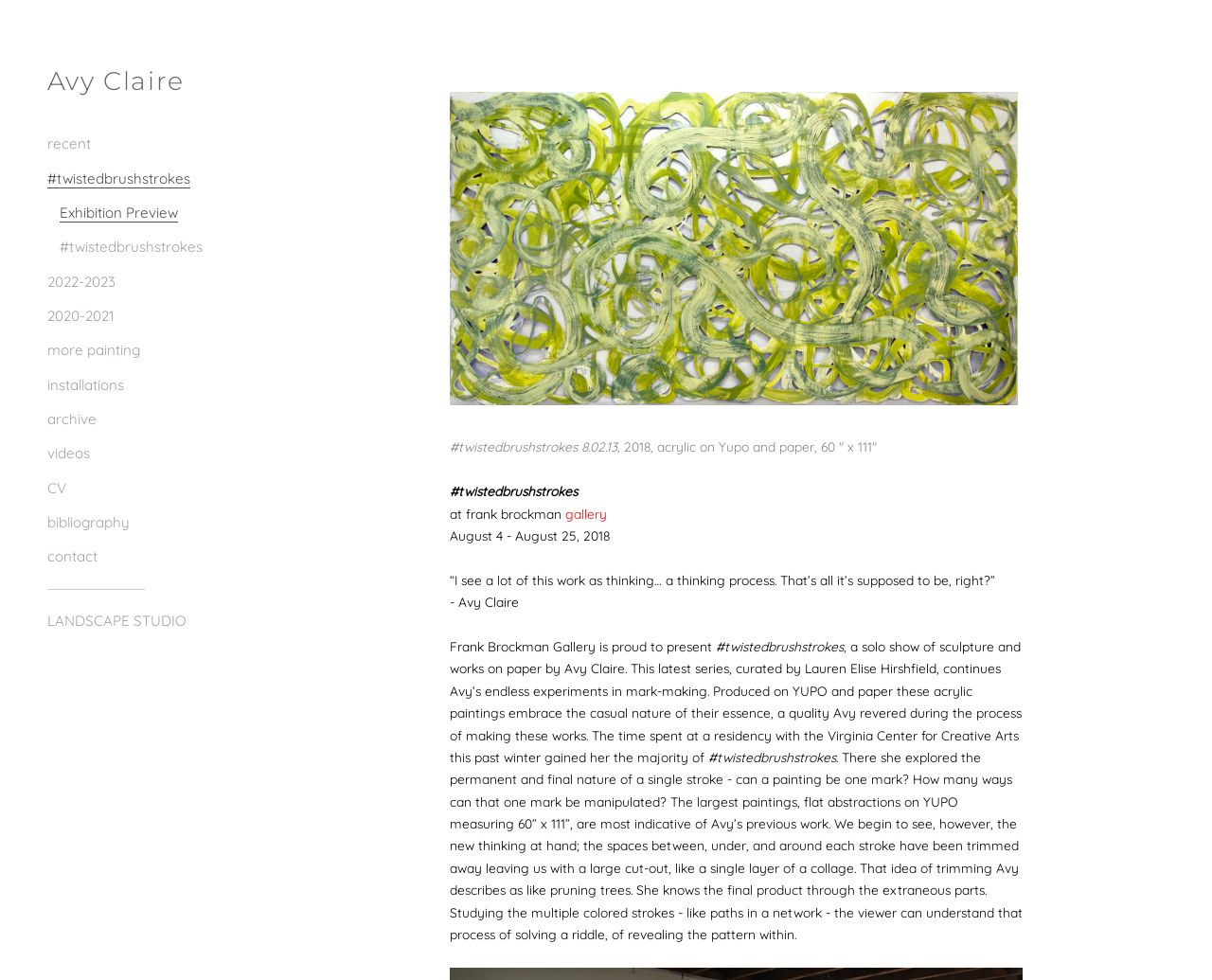Pinpoint the bounding box coordinates of the clickable area necessary to execute the following instruction: "Click on the 'recent' link". The coordinates should be given as four float numbers between 0 and 1, namely [left, top, right, bottom].

[0.039, 0.138, 0.075, 0.156]